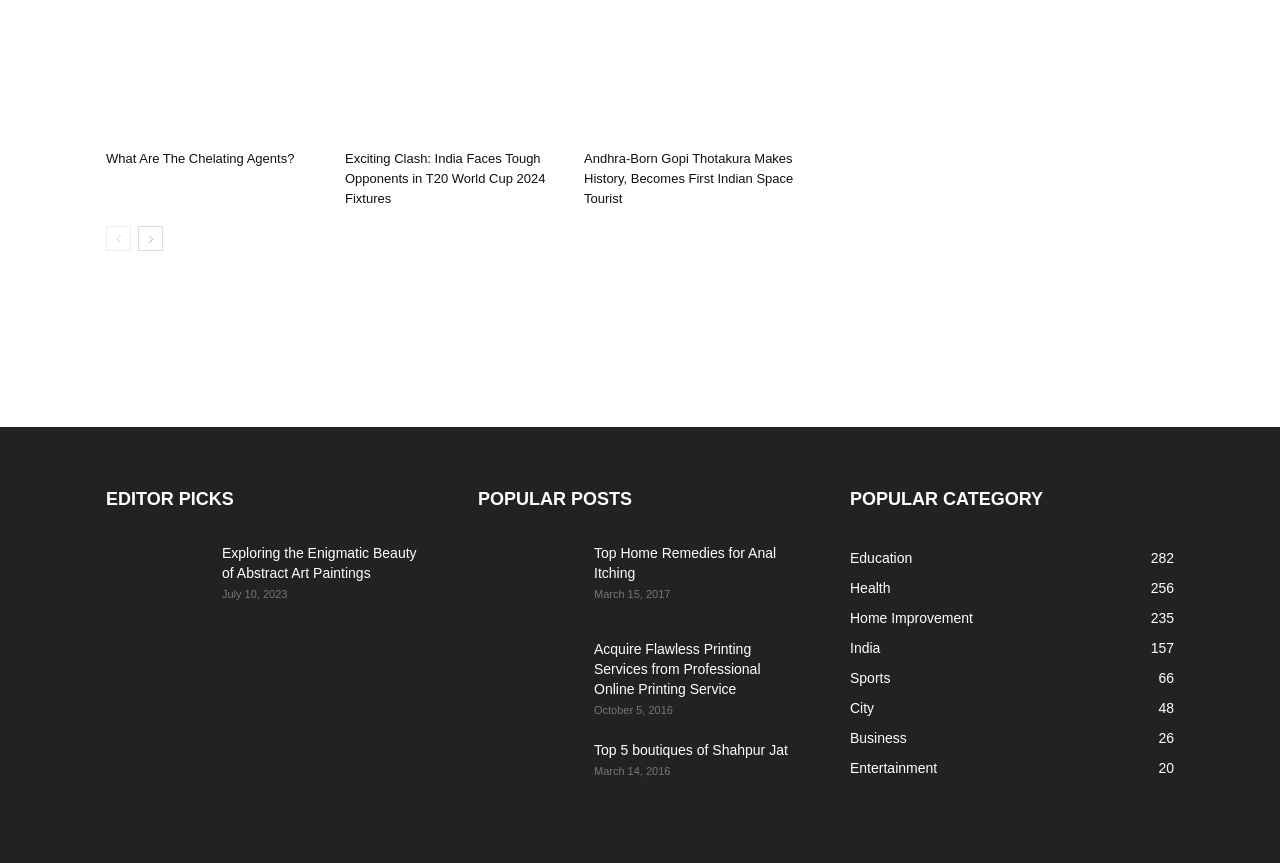Determine the bounding box coordinates of the clickable element to achieve the following action: 'View the 'Top Home Remedies for Anal Itching' post'. Provide the coordinates as four float values between 0 and 1, formatted as [left, top, right, bottom].

[0.464, 0.632, 0.606, 0.673]